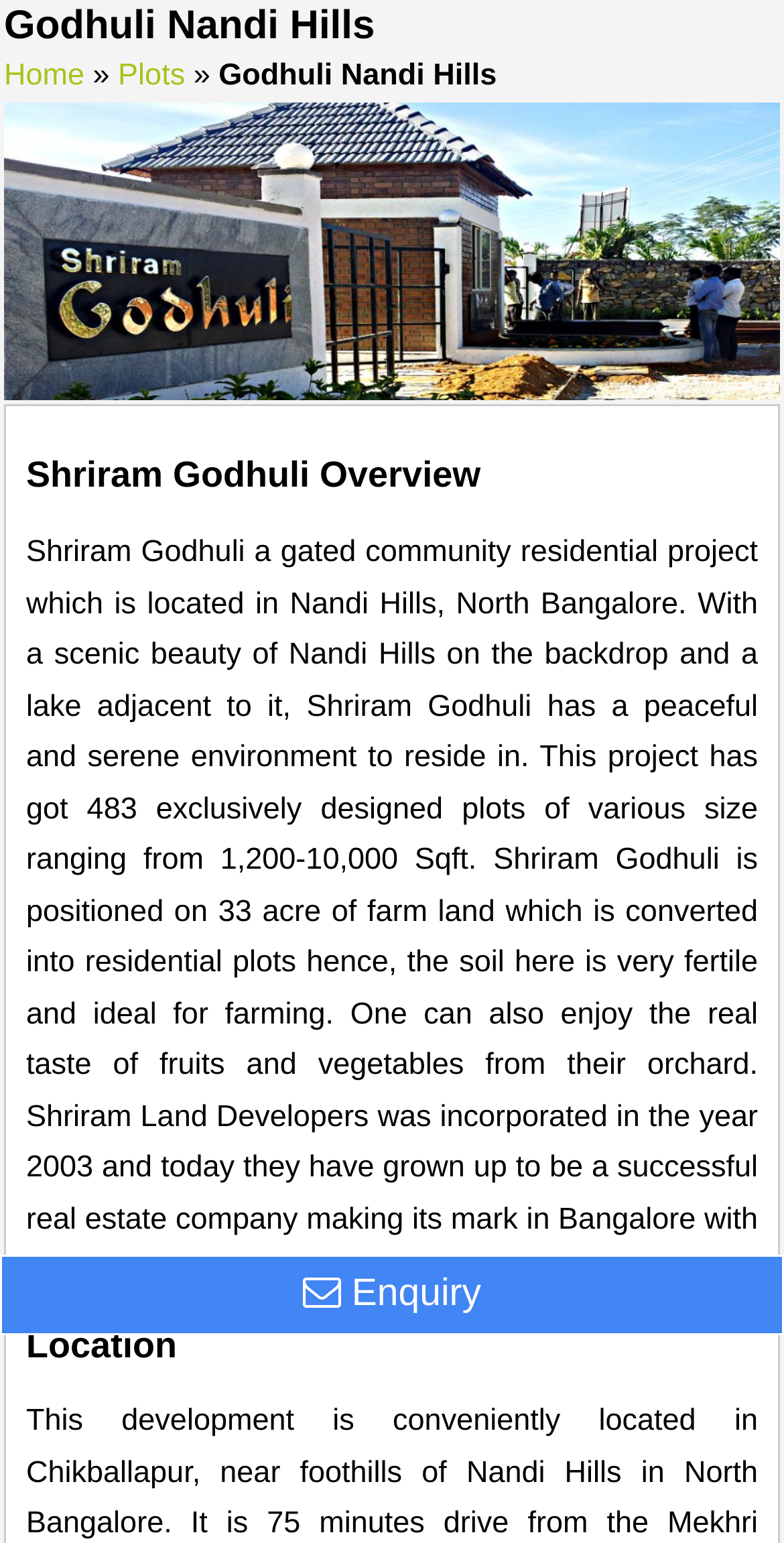Describe all the key features and sections of the webpage thoroughly.

The webpage is about a gated community residential project called Shriram Godhuli, located in Nandi Hills, North Bangalore. At the top, there is a heading that reads "Godhuli Nandi Hills" and a navigation menu with links to "Home" and "Plots". Below the navigation menu, there is a large image of the Shriram Godhuli project.

Underneath the image, there is a heading that reads "Shriram Godhuli Overview" followed by a detailed description of the project. The text explains that the project is situated in a peaceful and serene environment, with 483 exclusively designed plots ranging from 1,200-10,000 Sqft. The project is built on 33 acres of farm land, making the soil fertile and ideal for farming.

Further down, there is a section about the developer, Shriram Land Developers, which was incorporated in 2003 and has grown to become a successful real estate company in Bangalore.

Below this section, there is a heading that reads "Location" and a table with a single row and cell containing a link to "Enquiry" with a phone icon. This link is positioned near the bottom of the page.